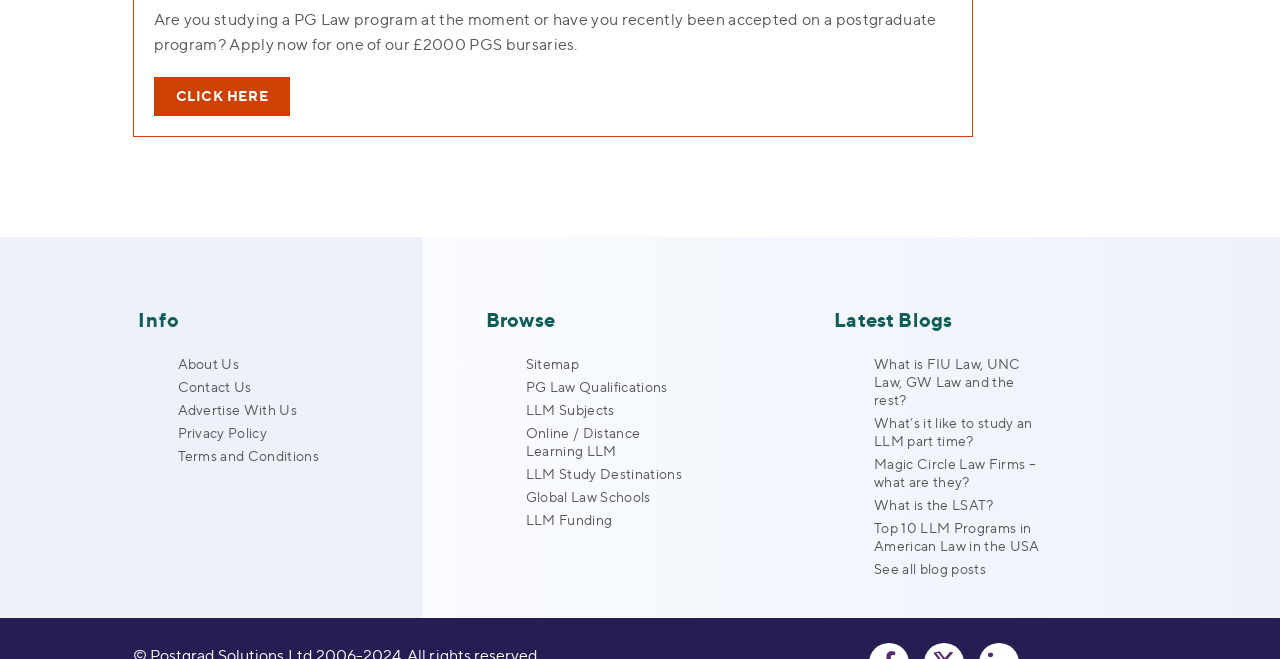Provide your answer to the question using just one word or phrase: What is the purpose of the £2000 PGS bursaries?

For PG Law students